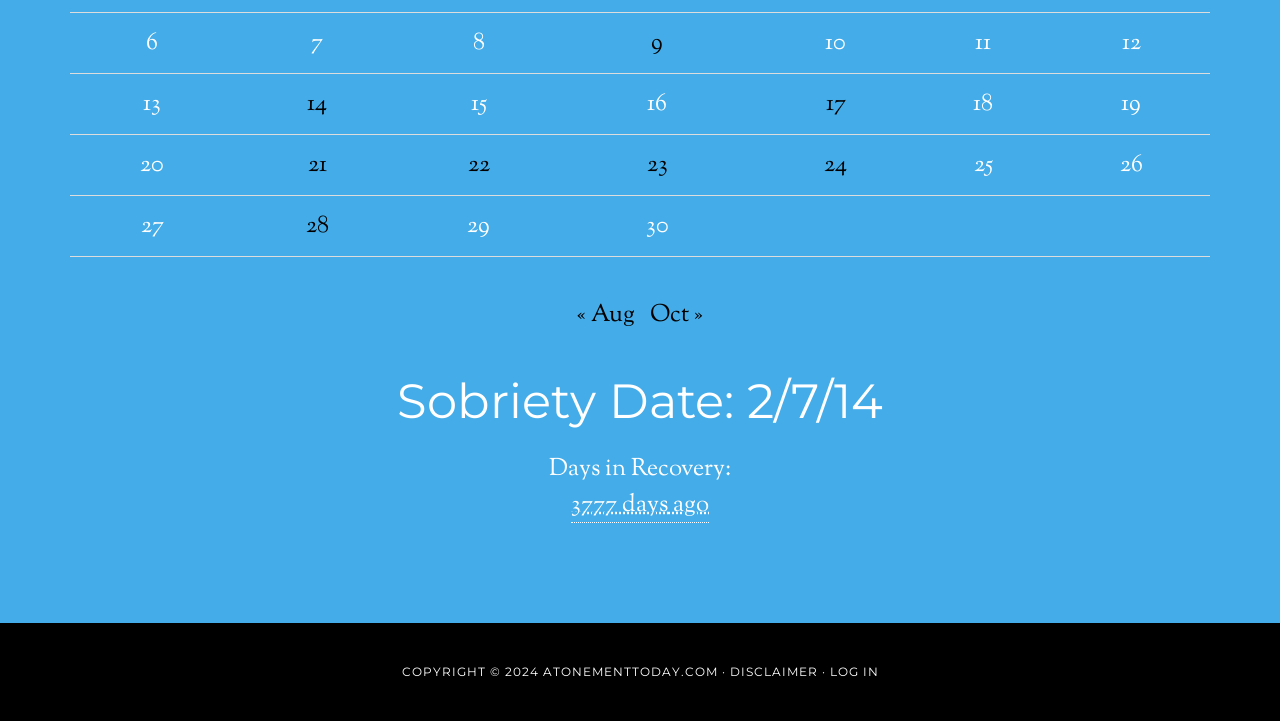What is the sobriety date?
Based on the screenshot, respond with a single word or phrase.

2/7/14